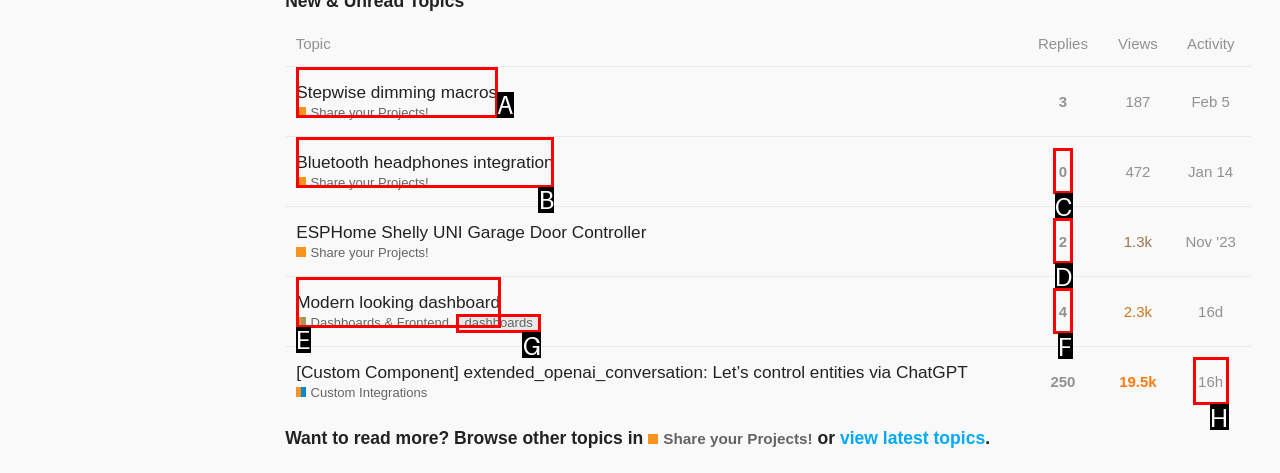Choose the option that matches the following description: All Posts
Answer with the letter of the correct option.

None